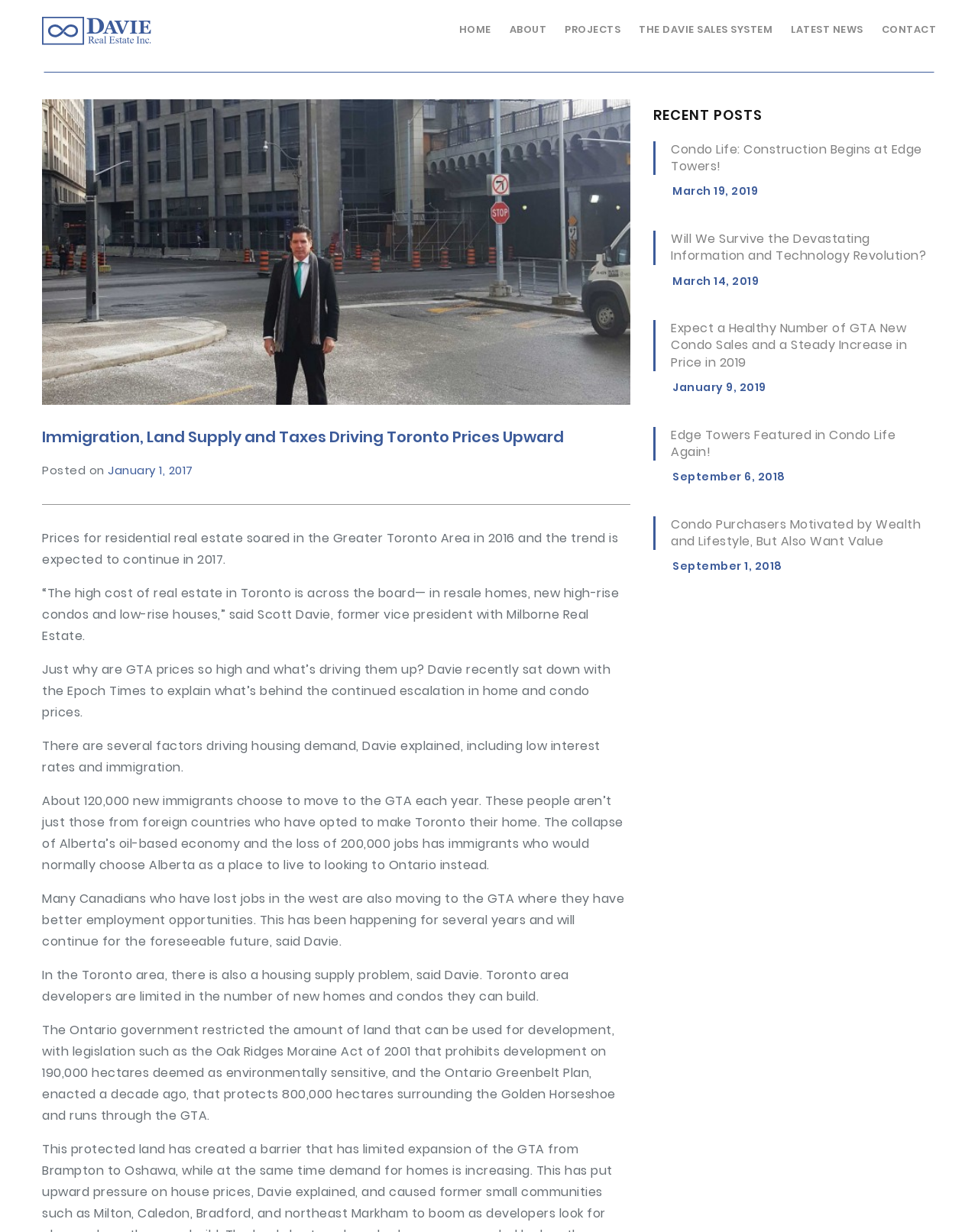What is the reason for the high demand for housing in GTA?
Refer to the image and provide a concise answer in one word or phrase.

Immigration and low interest rates